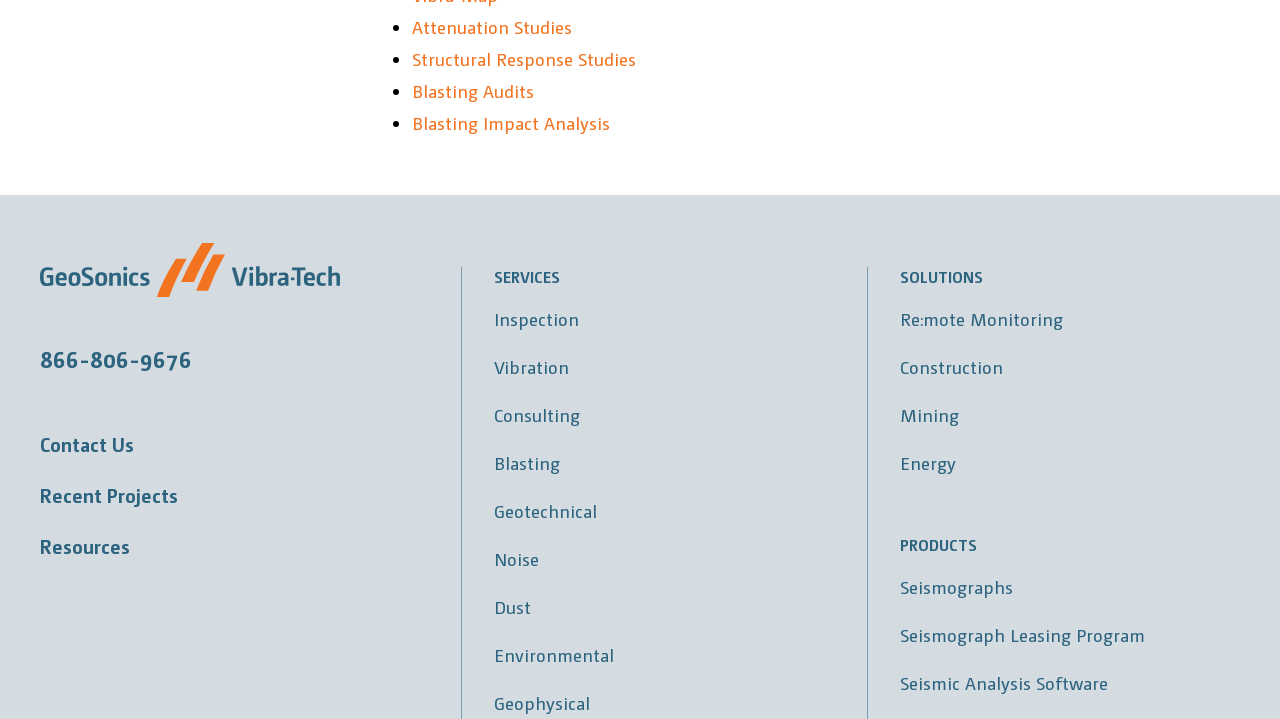Using the provided element description, identify the bounding box coordinates as (top-left x, top-left y, bottom-right x, bottom-right y). Ensure all values are between 0 and 1. Description: Seismic Analysis Software

[0.703, 0.933, 0.865, 0.965]